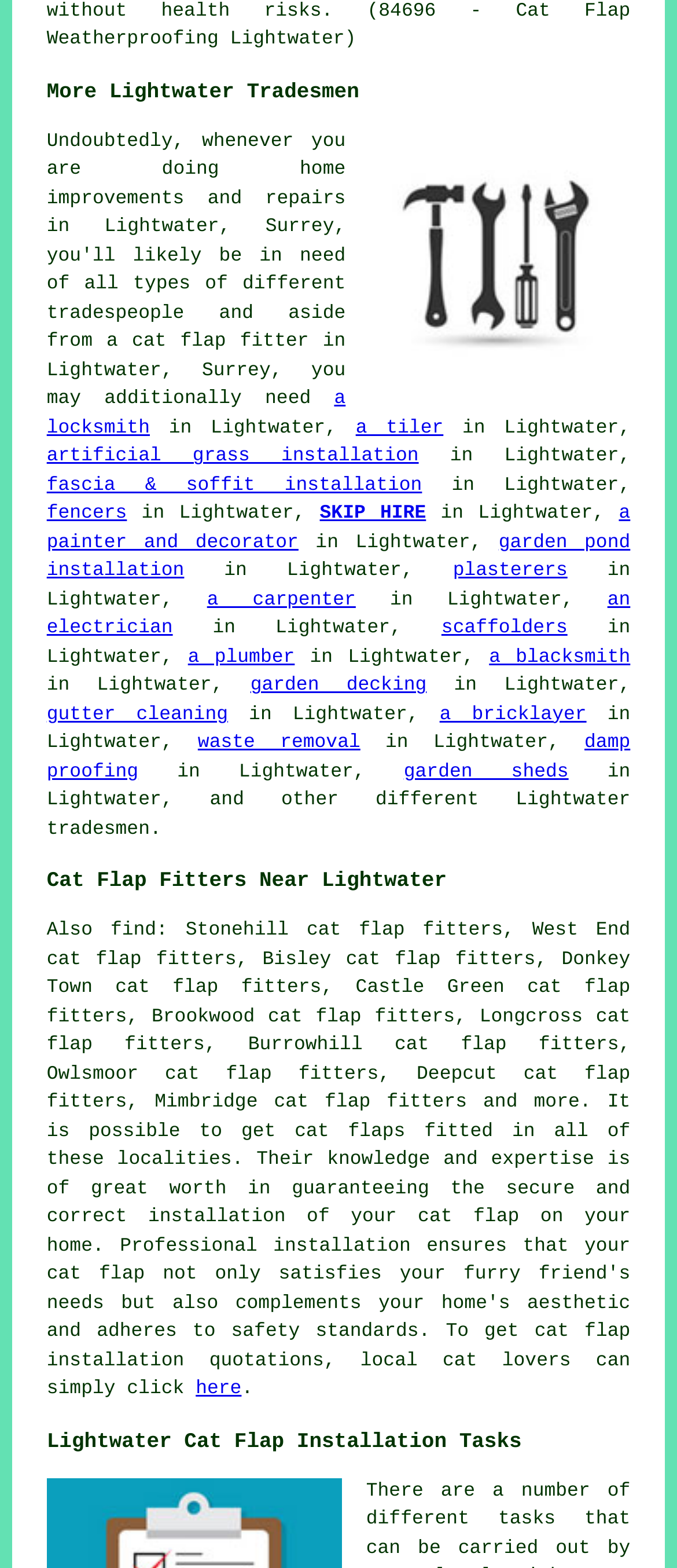Determine the bounding box coordinates of the clickable region to execute the instruction: "view Lightwater Cat Flap Installation Tasks". The coordinates should be four float numbers between 0 and 1, denoted as [left, top, right, bottom].

[0.069, 0.909, 0.931, 0.929]